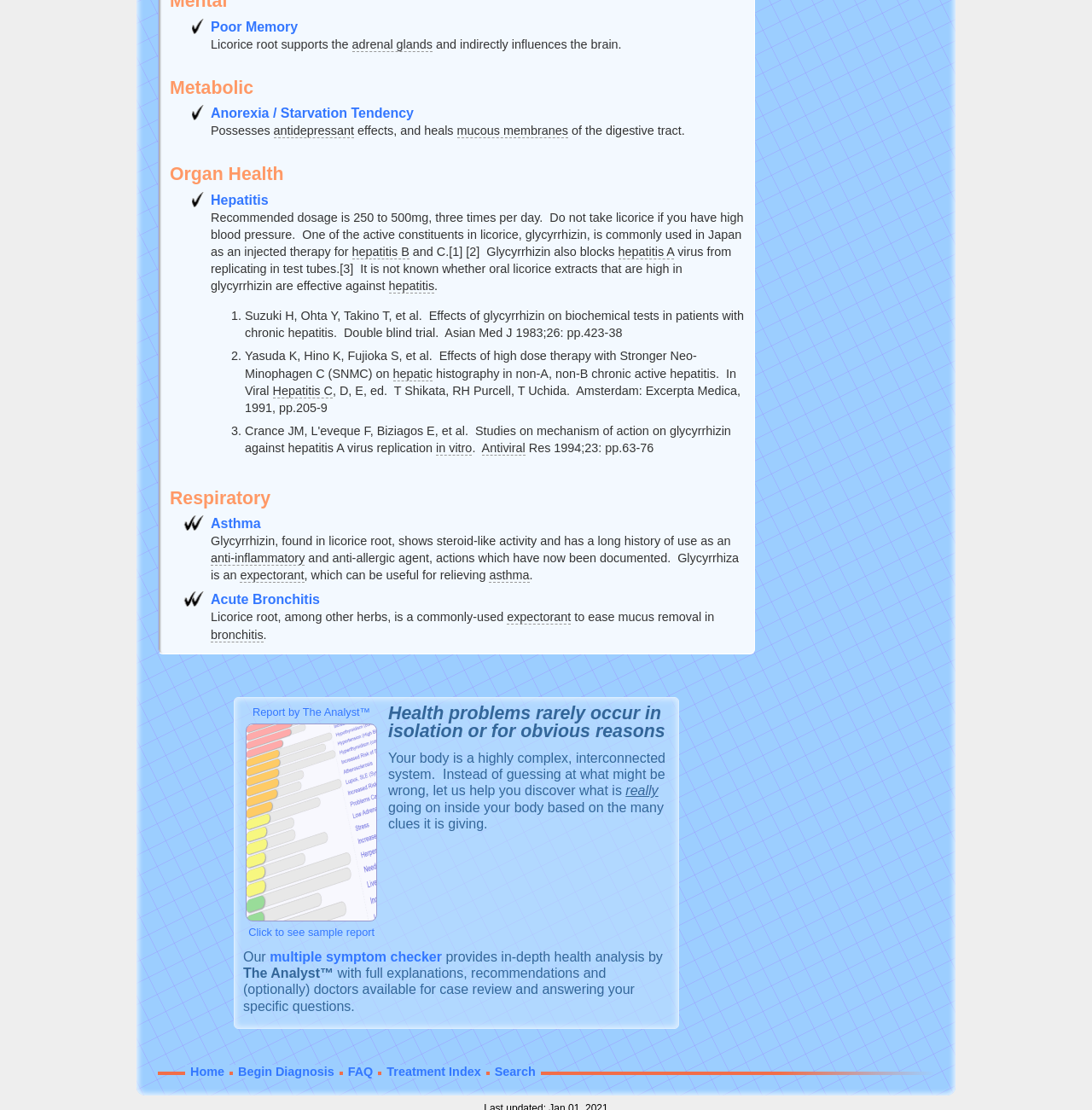What is glycyrrhizin used to treat?
Please describe in detail the information shown in the image to answer the question.

Glycyrrhizin, an active constituent in licorice, is commonly used in Japan as an injected therapy for hepatitis B and C, and it also blocks hepatitis A virus from replicating in test tubes.